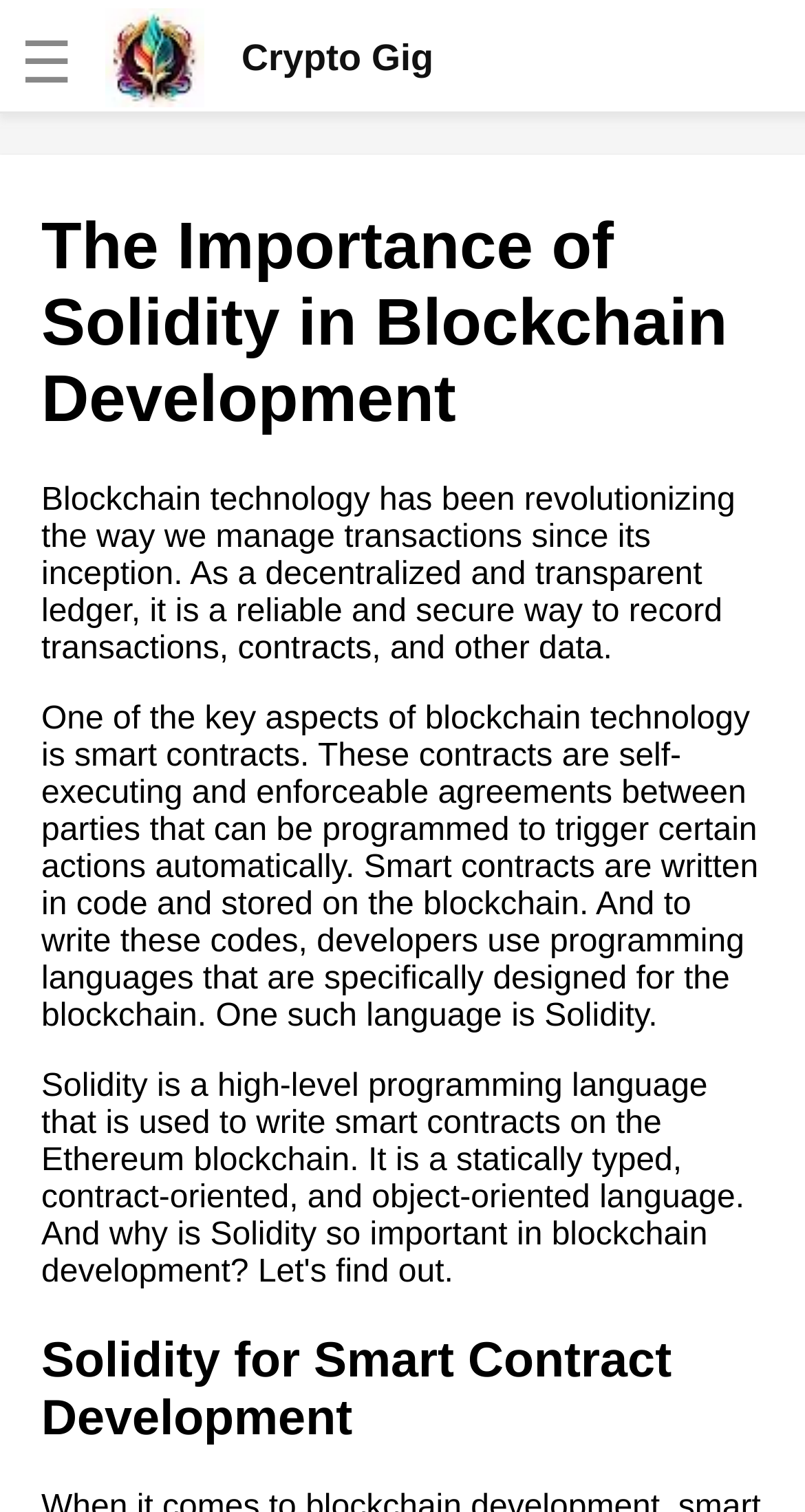Point out the bounding box coordinates of the section to click in order to follow this instruction: "Learn about the role of cryptocurrency in the gig economy".

[0.038, 0.545, 0.615, 0.616]